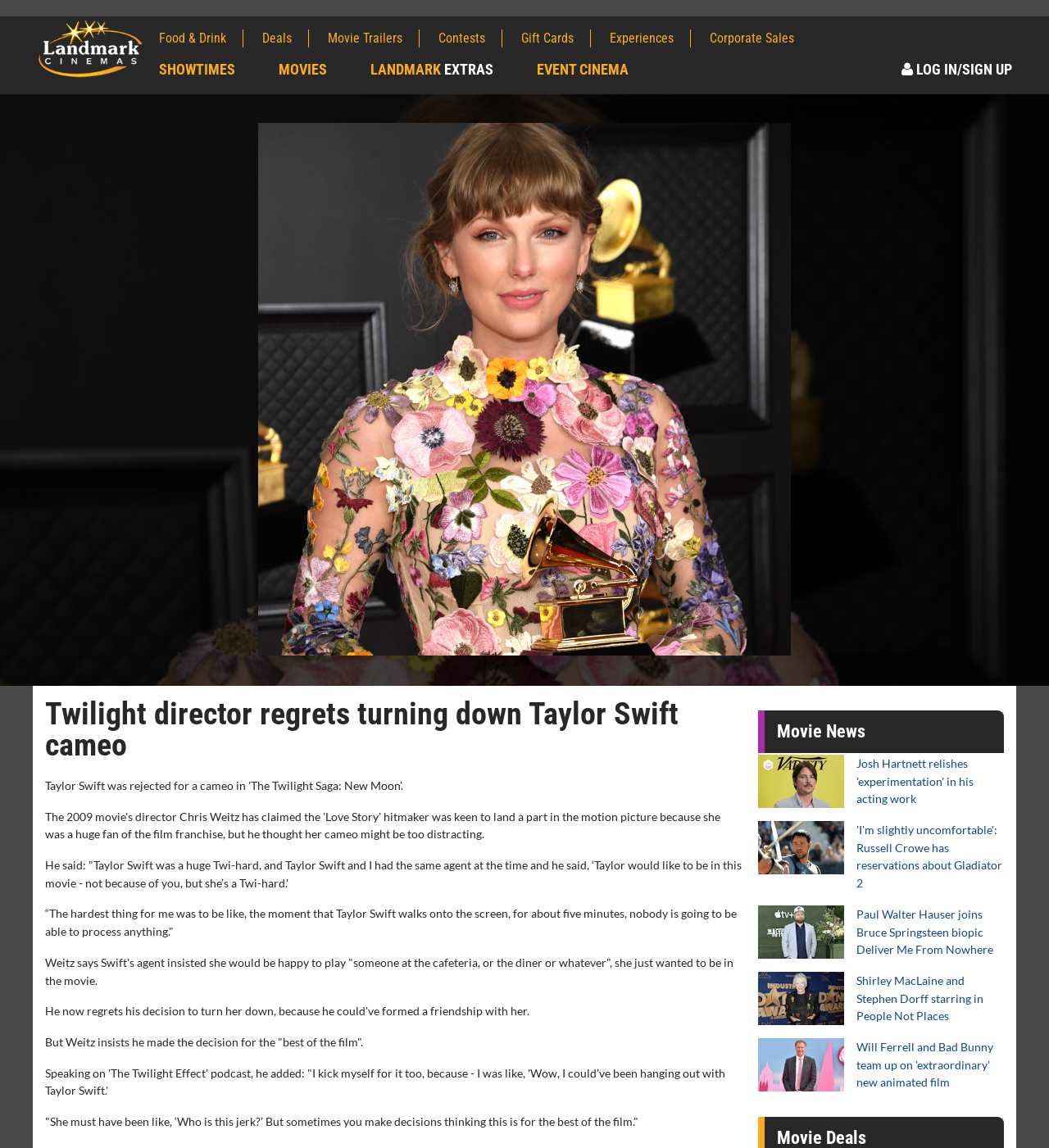Can you give a detailed response to the following question using the information from the image? How many movie news articles are listed on this webpage?

I found the answer by counting the number of links to movie news articles listed on the webpage, specifically the links to articles about Josh Hartnett, Russell Crowe, Paul Walter Hauser, Shirley MacLaine, and Will Ferrell.